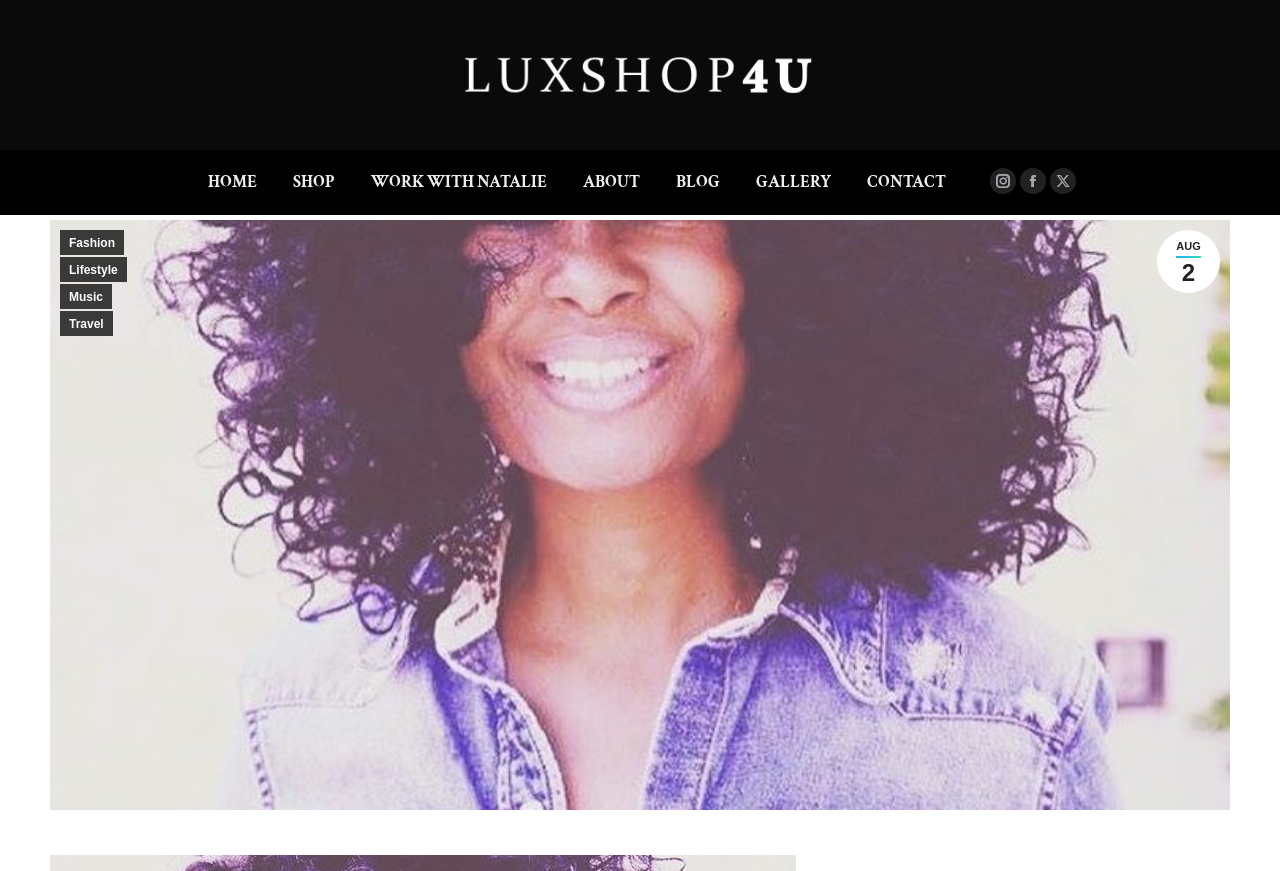Determine the coordinates of the bounding box for the clickable area needed to execute this instruction: "open Instagram page".

[0.773, 0.193, 0.794, 0.223]